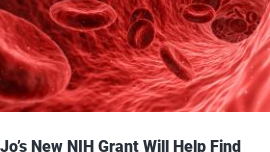What is the focus of the research initiative?
Use the image to give a comprehensive and detailed response to the question.

The caption states that the initiative aligns with ongoing efforts to enhance our understanding of cardiovascular health, demonstrating a commitment to innovative medical research aimed at improving patient outcomes, which indicates that the focus of the research initiative is cardiovascular health.